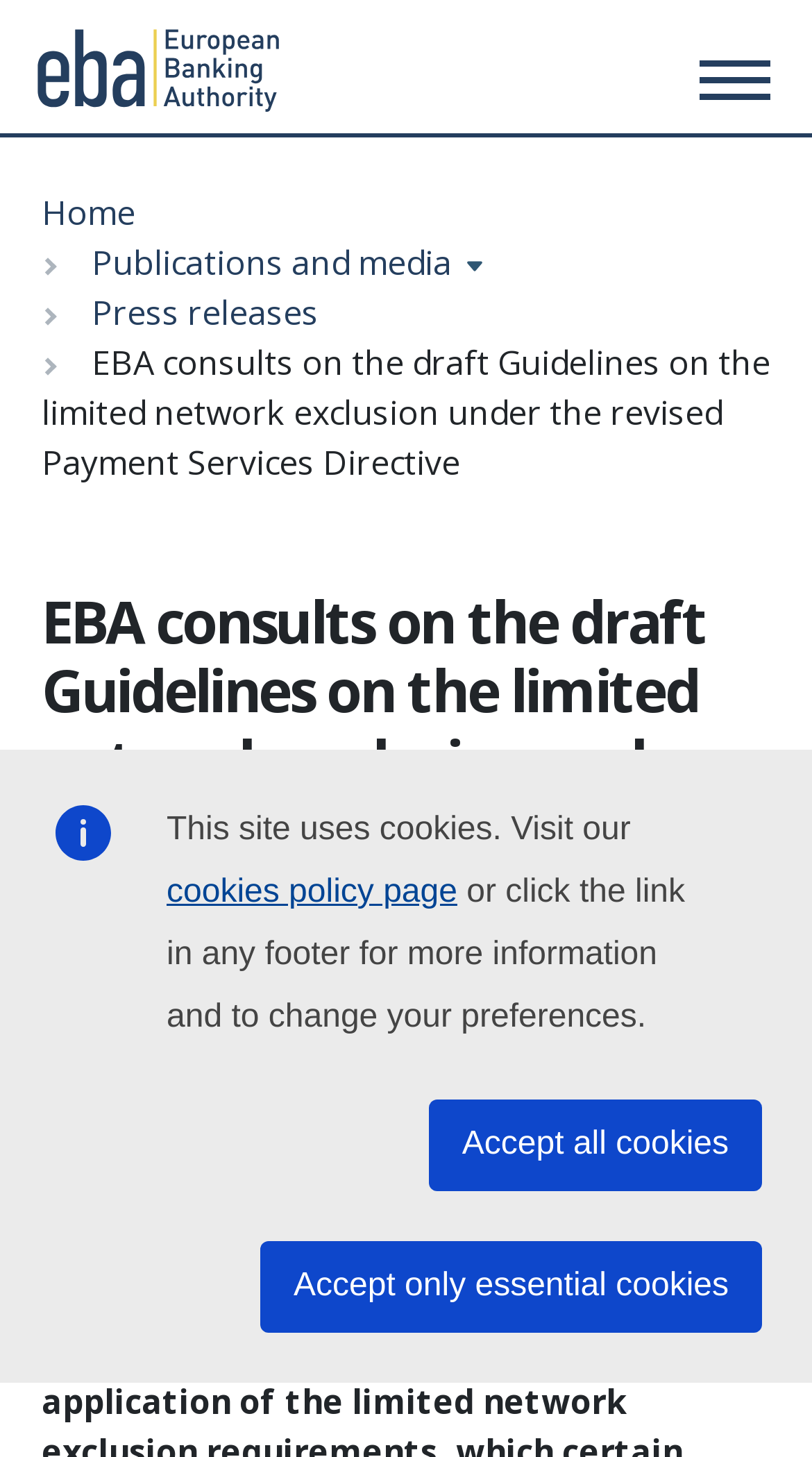What is the logo of the website?
Analyze the image and provide a thorough answer to the question.

I found the logo of the website by looking at the image element with the description 'European Banking Authority logo', which is located at the top left corner of the webpage.